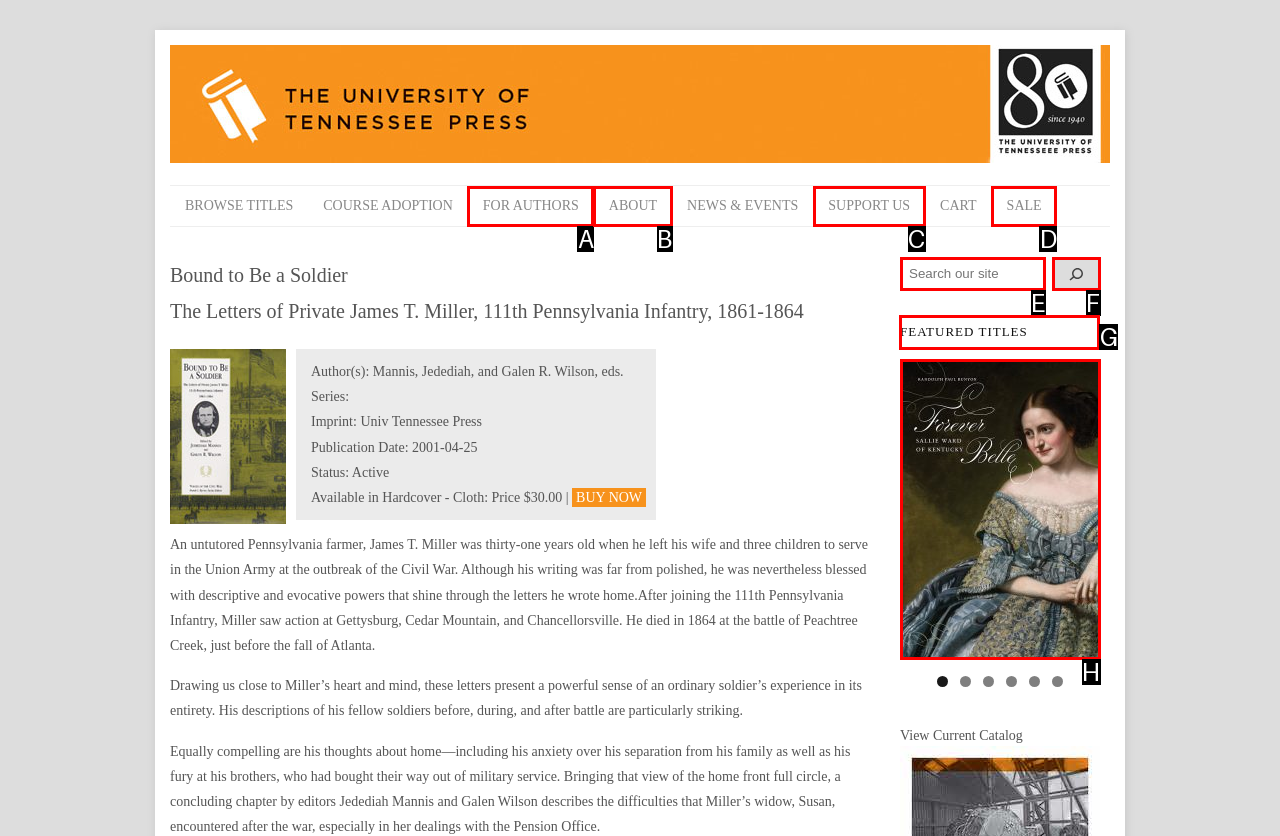Identify the letter of the correct UI element to fulfill the task: View the 'FEATURED TITLES' from the given options in the screenshot.

G